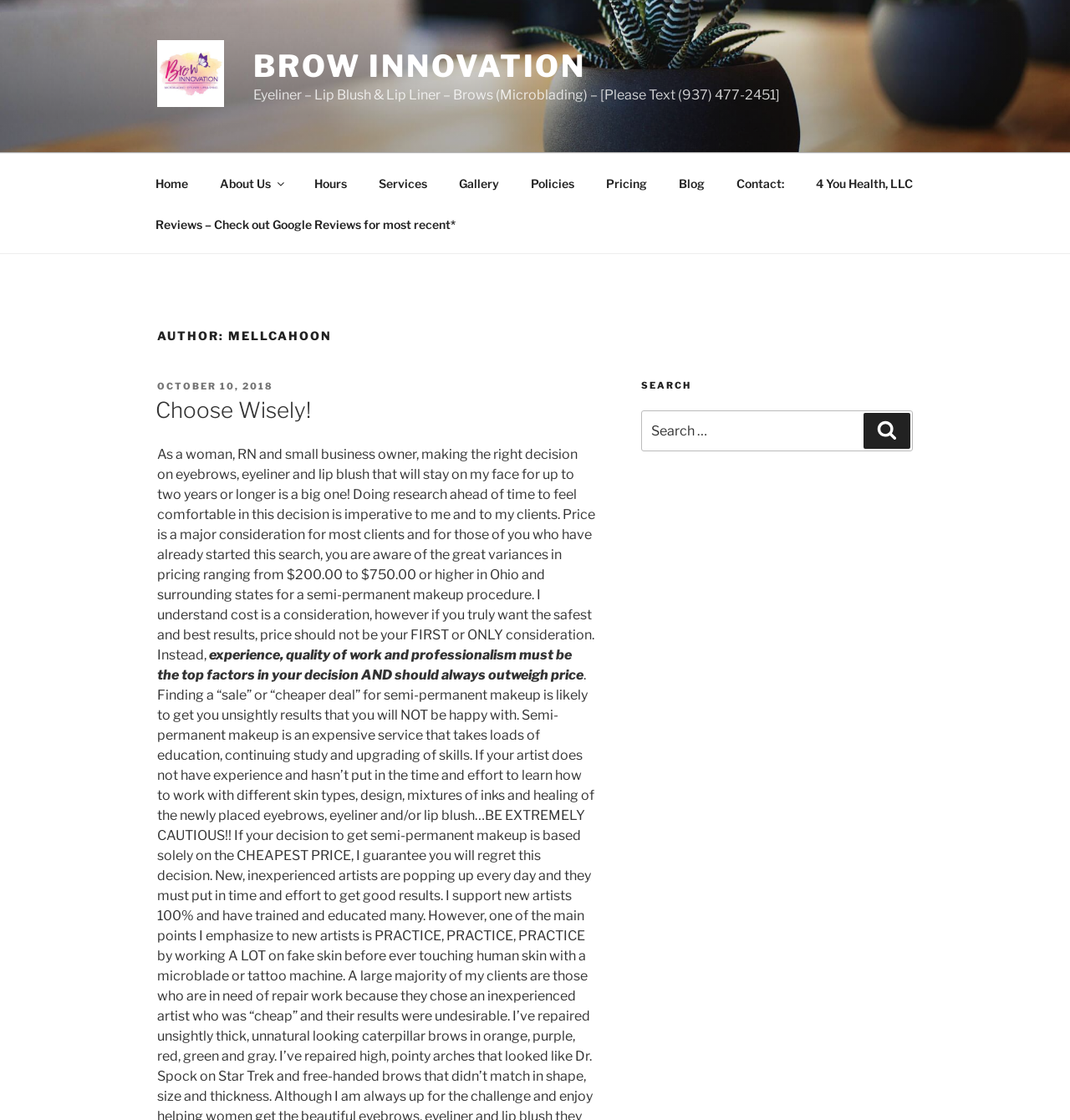Determine the bounding box coordinates for the region that must be clicked to execute the following instruction: "View the 'Gallery'".

[0.415, 0.145, 0.48, 0.182]